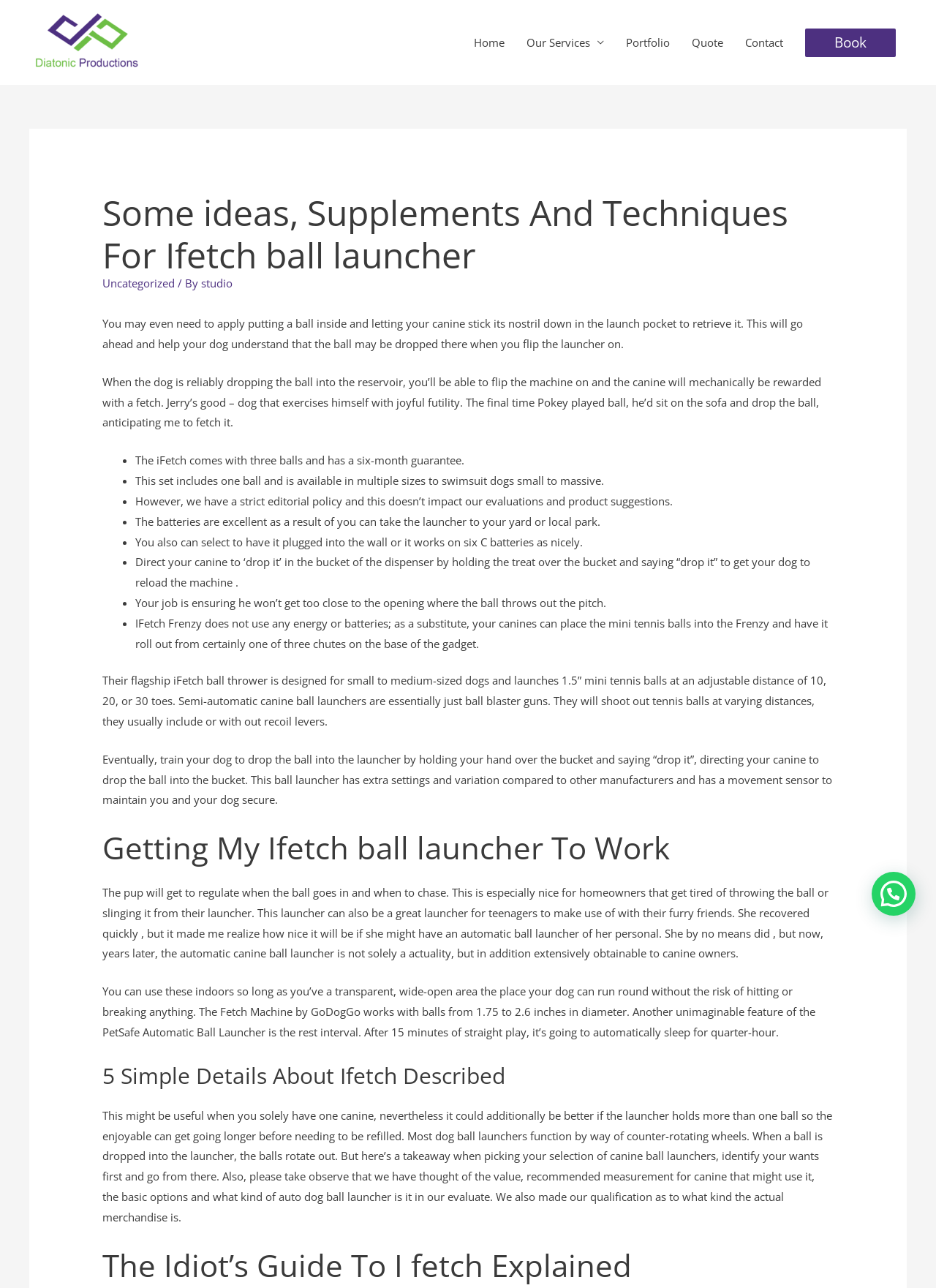Determine the bounding box coordinates of the clickable region to carry out the instruction: "Click on the 'Contact' link".

[0.784, 0.016, 0.848, 0.05]